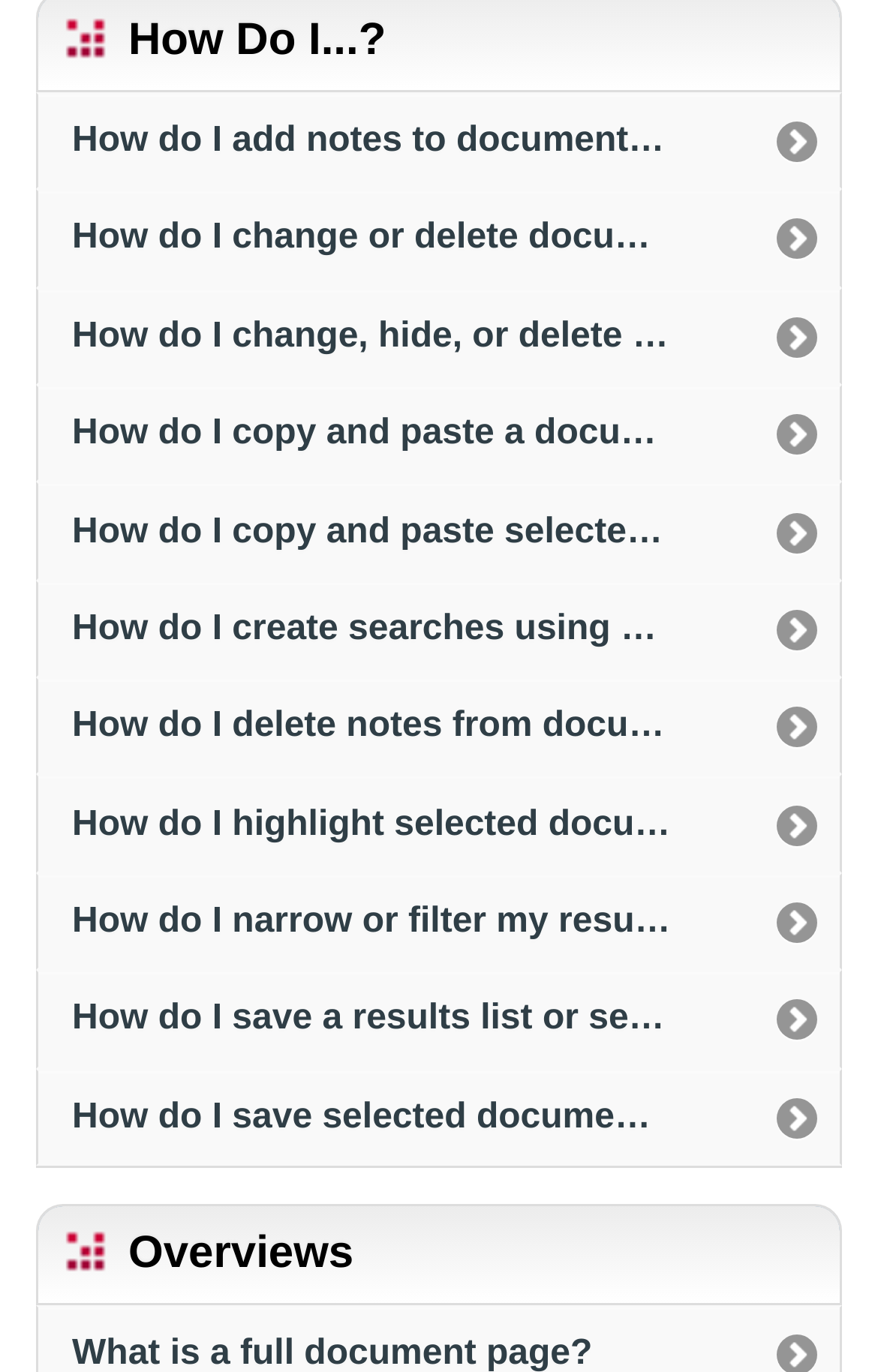Please give a succinct answer to the question in one word or phrase:
What is the topic of the webpage?

Document management